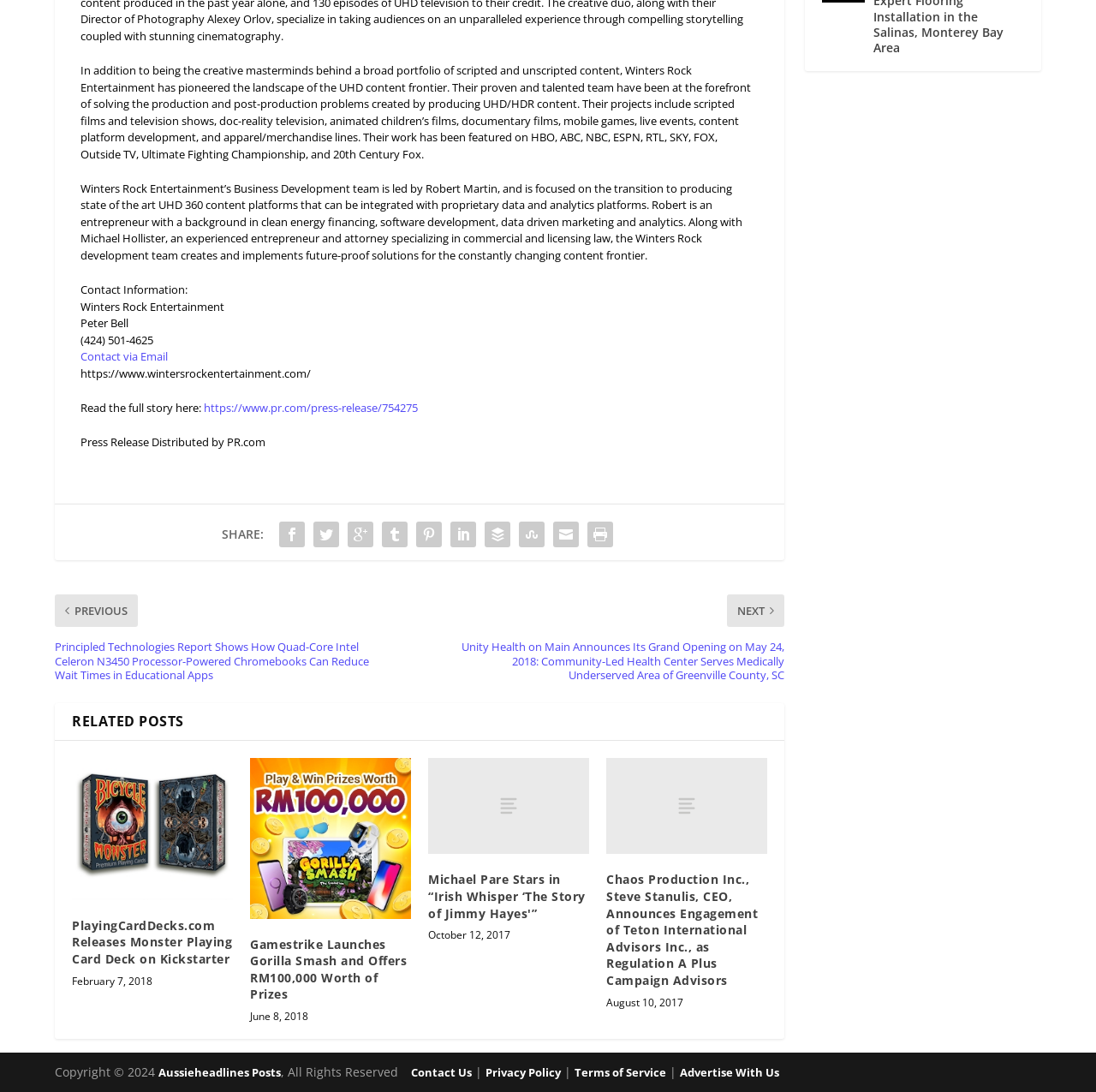Locate the bounding box coordinates of the clickable region necessary to complete the following instruction: "Share on social media". Provide the coordinates in the format of four float numbers between 0 and 1, i.e., [left, top, right, bottom].

[0.202, 0.483, 0.241, 0.498]